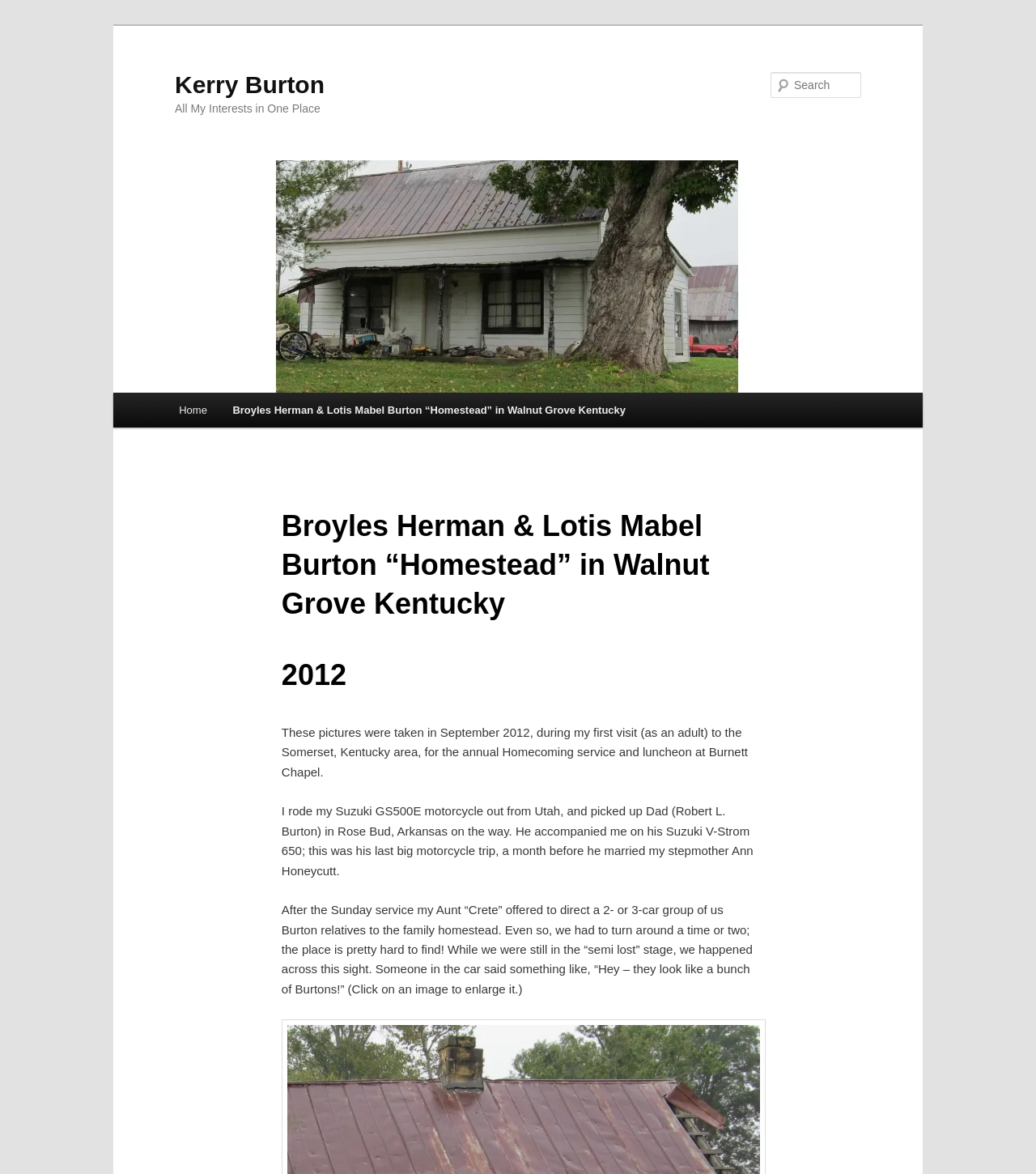Who accompanied the author on the motorcycle trip?
Provide a concise answer using a single word or phrase based on the image.

Dad (Robert L. Burton)